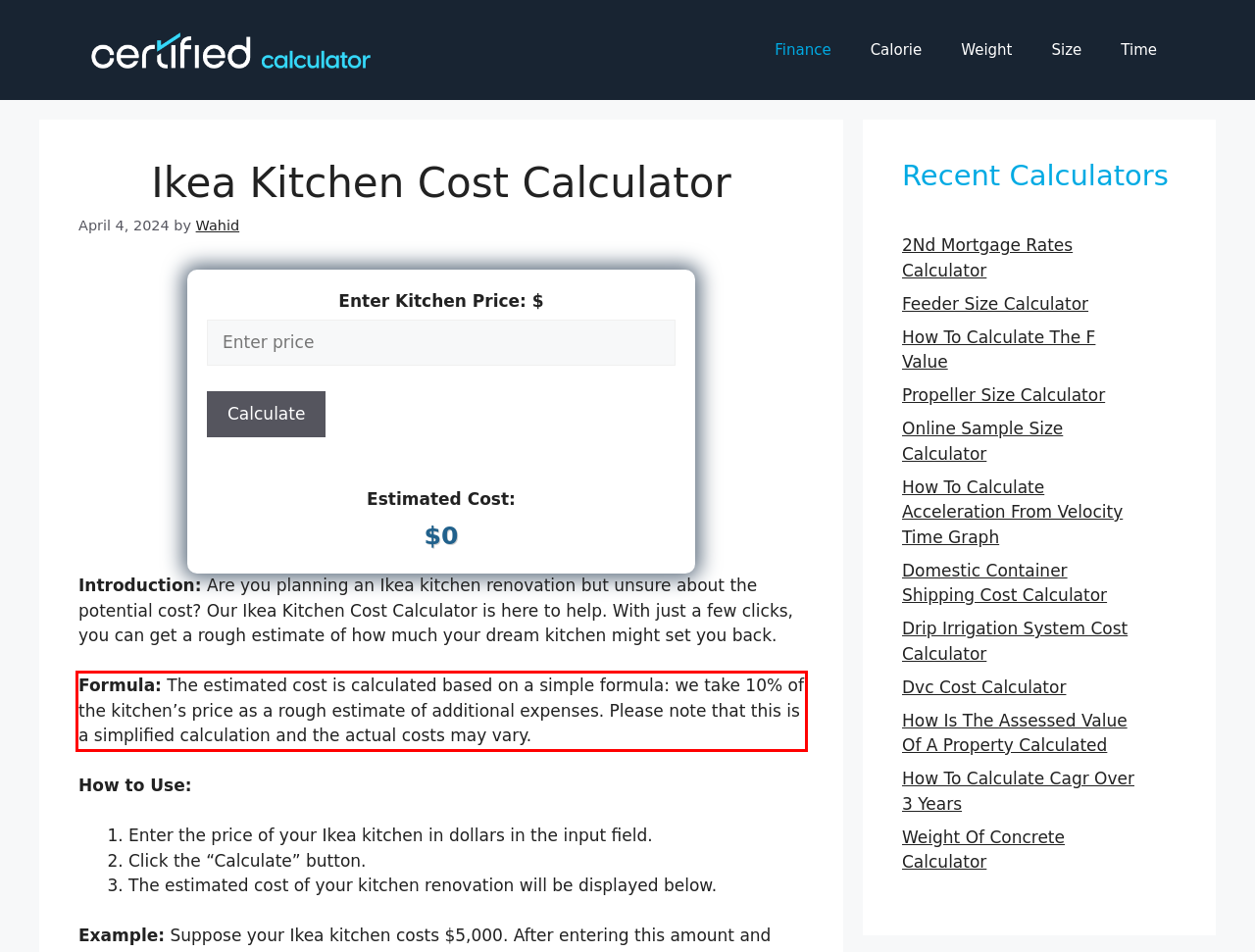You have a webpage screenshot with a red rectangle surrounding a UI element. Extract the text content from within this red bounding box.

Formula: The estimated cost is calculated based on a simple formula: we take 10% of the kitchen’s price as a rough estimate of additional expenses. Please note that this is a simplified calculation and the actual costs may vary.